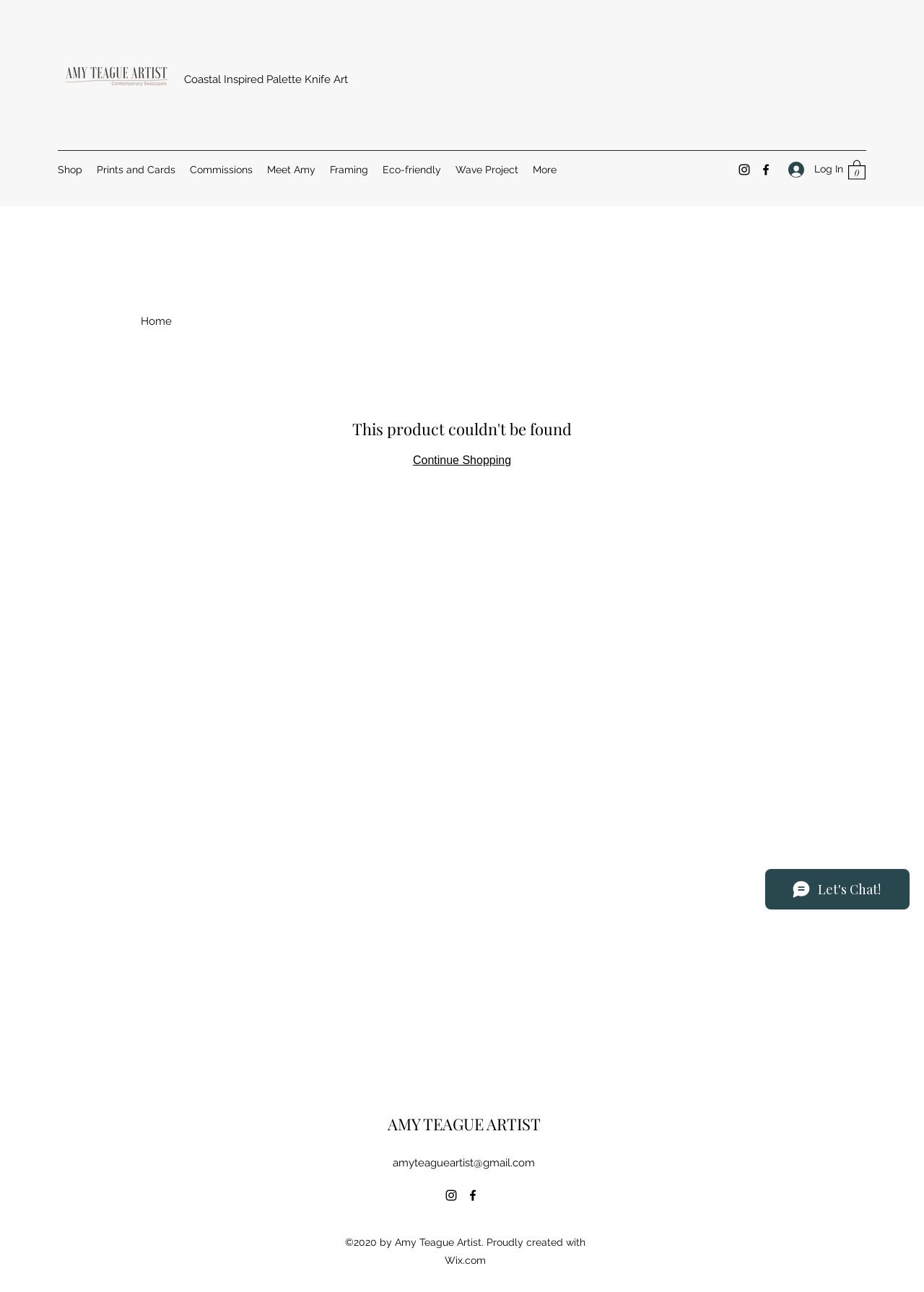Provide a brief response in the form of a single word or phrase:
What is the artist's name?

Amy Teague